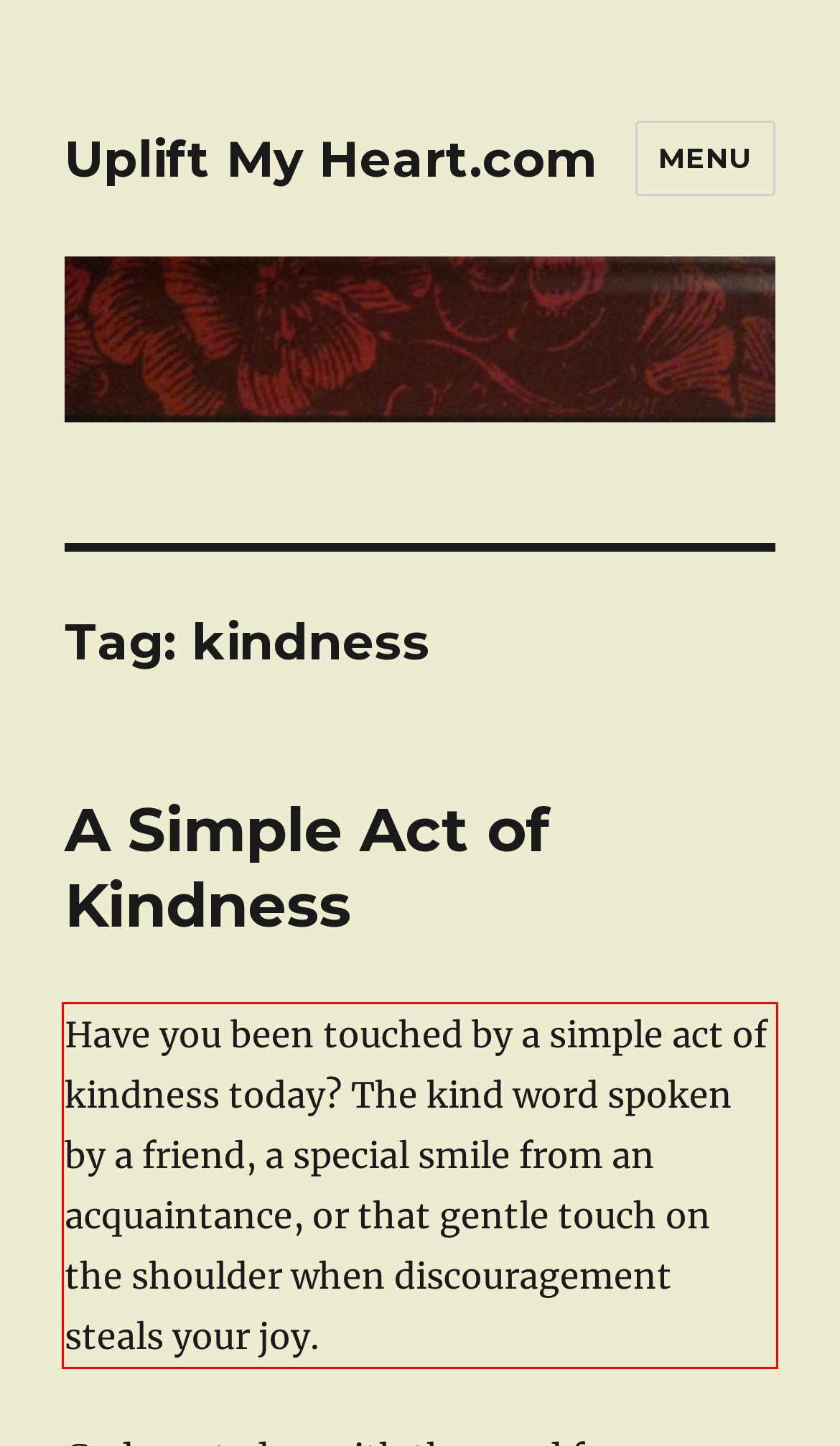Given a webpage screenshot, locate the red bounding box and extract the text content found inside it.

Have you been touched by a simple act of kindness today? The kind word spoken by a friend, a special smile from an acquaintance, or that gentle touch on the shoulder when discouragement steals your joy.